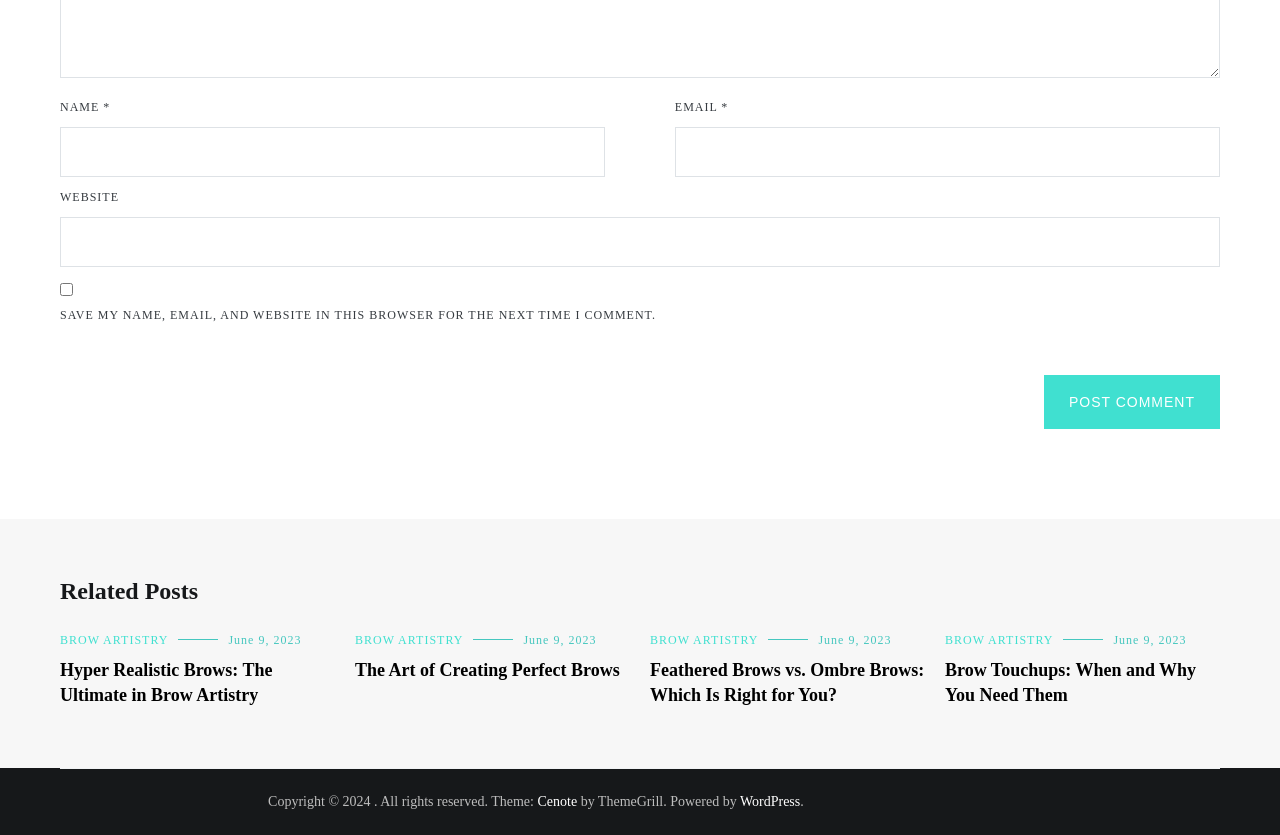How many related posts are listed?
Please provide a single word or phrase based on the screenshot.

4